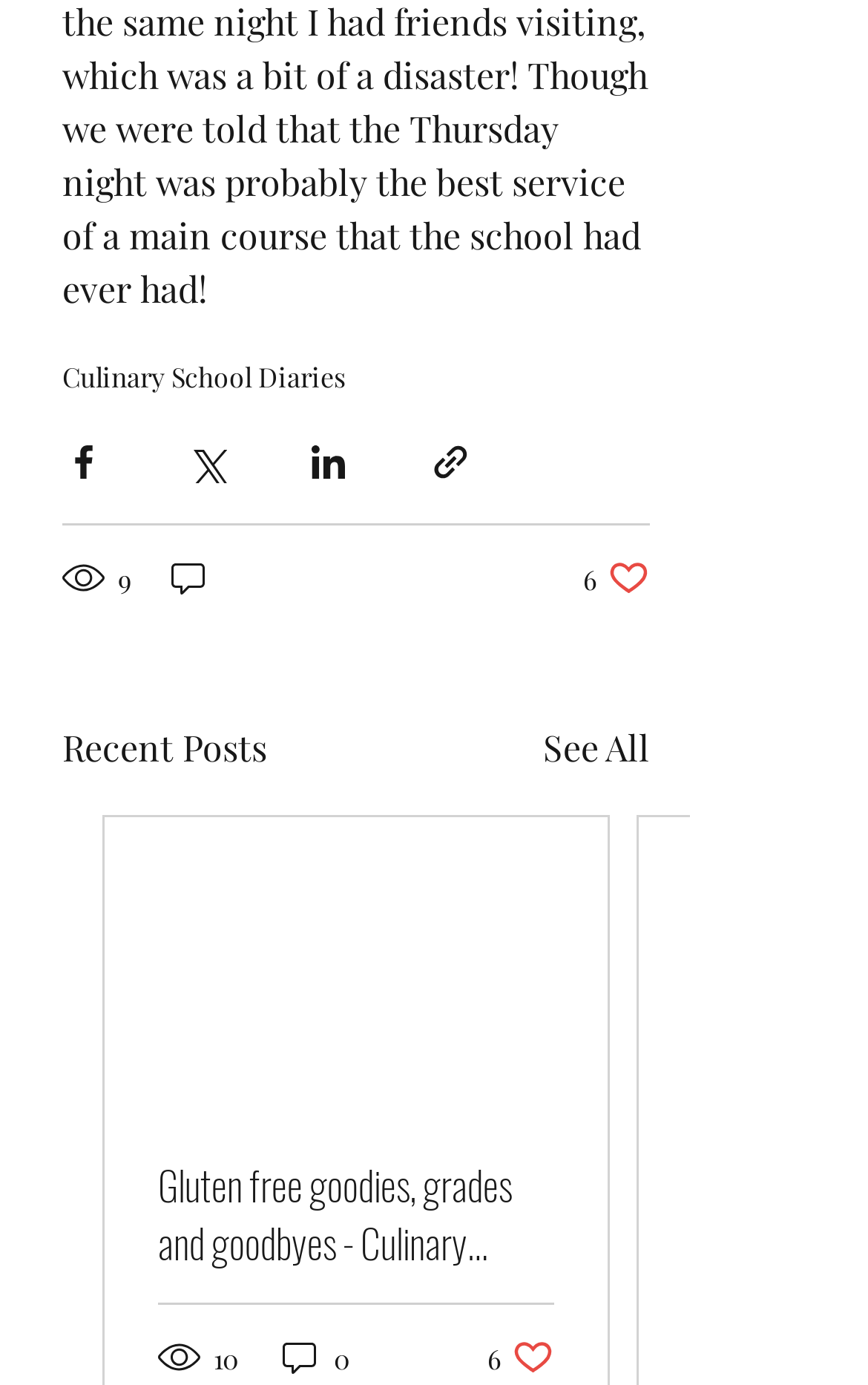Determine the bounding box coordinates of the UI element that matches the following description: "See All". The coordinates should be four float numbers between 0 and 1 in the format [left, top, right, bottom].

[0.626, 0.522, 0.749, 0.56]